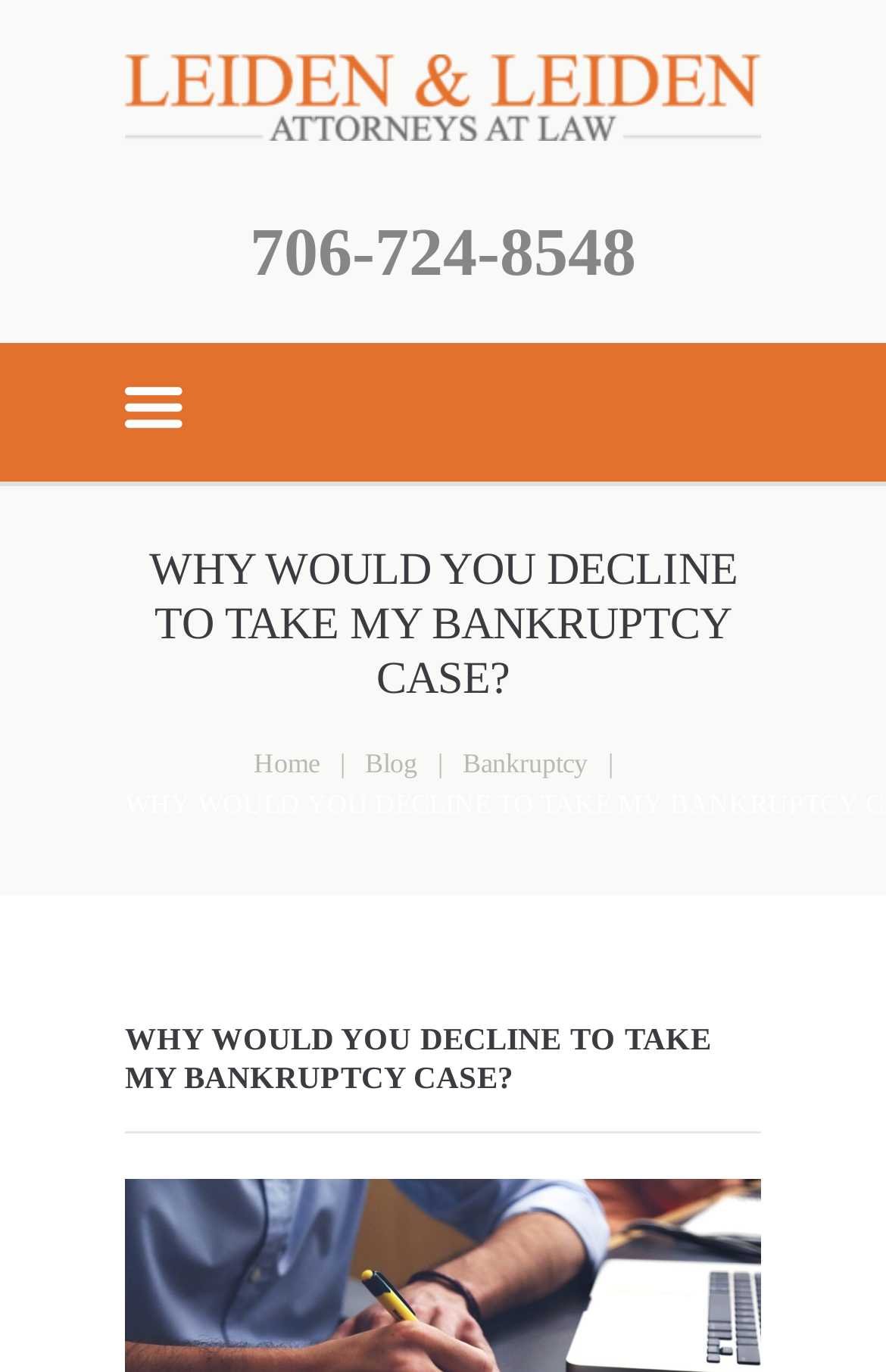What is the phone number on the webpage?
Based on the image, please offer an in-depth response to the question.

I found the phone number by looking at the static text element with the bounding box coordinates [0.282, 0.155, 0.718, 0.21], which contains the phone number '706-724-8548'.